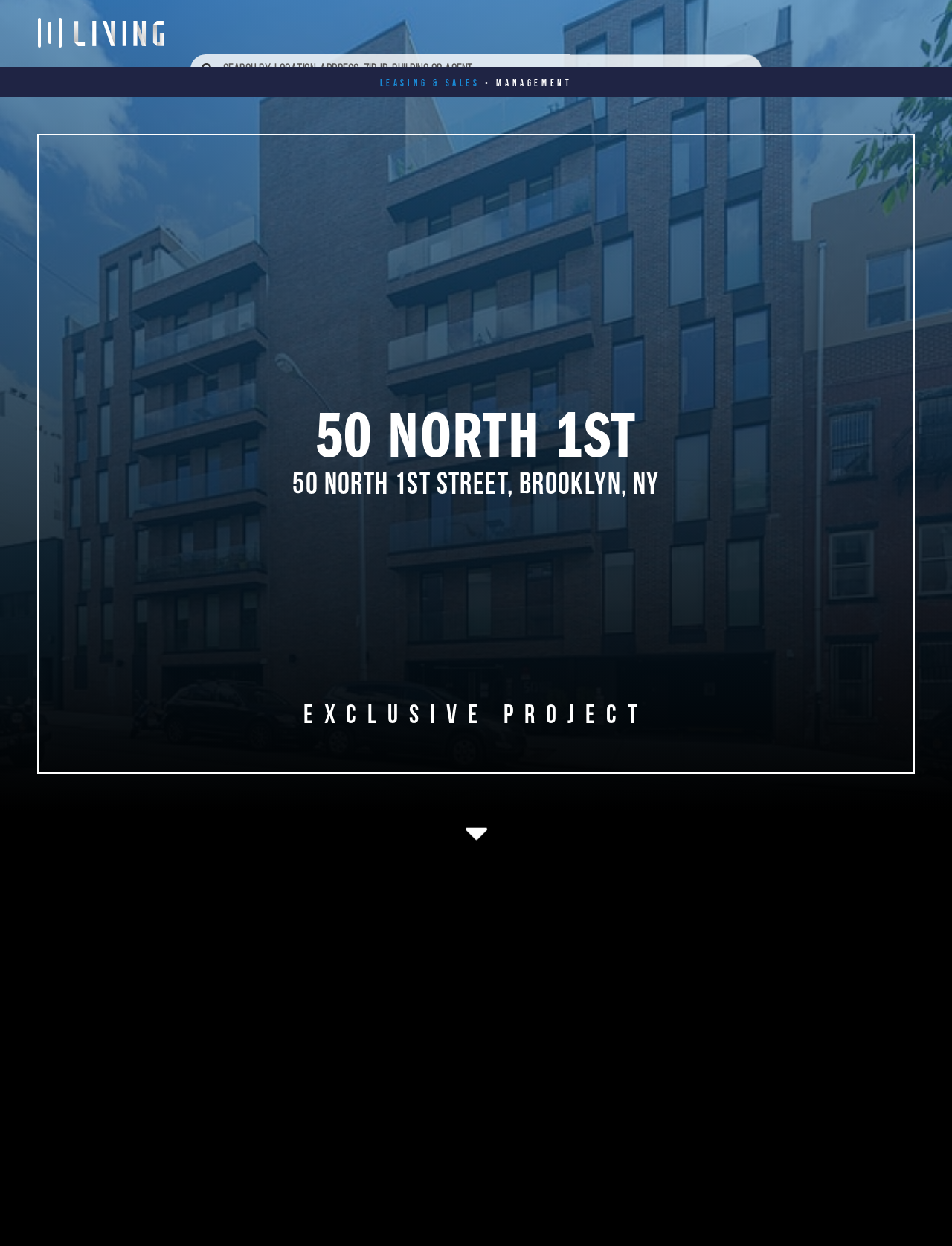Answer the question below using just one word or a short phrase: 
What is the location of the building?

Brooklyn, NY